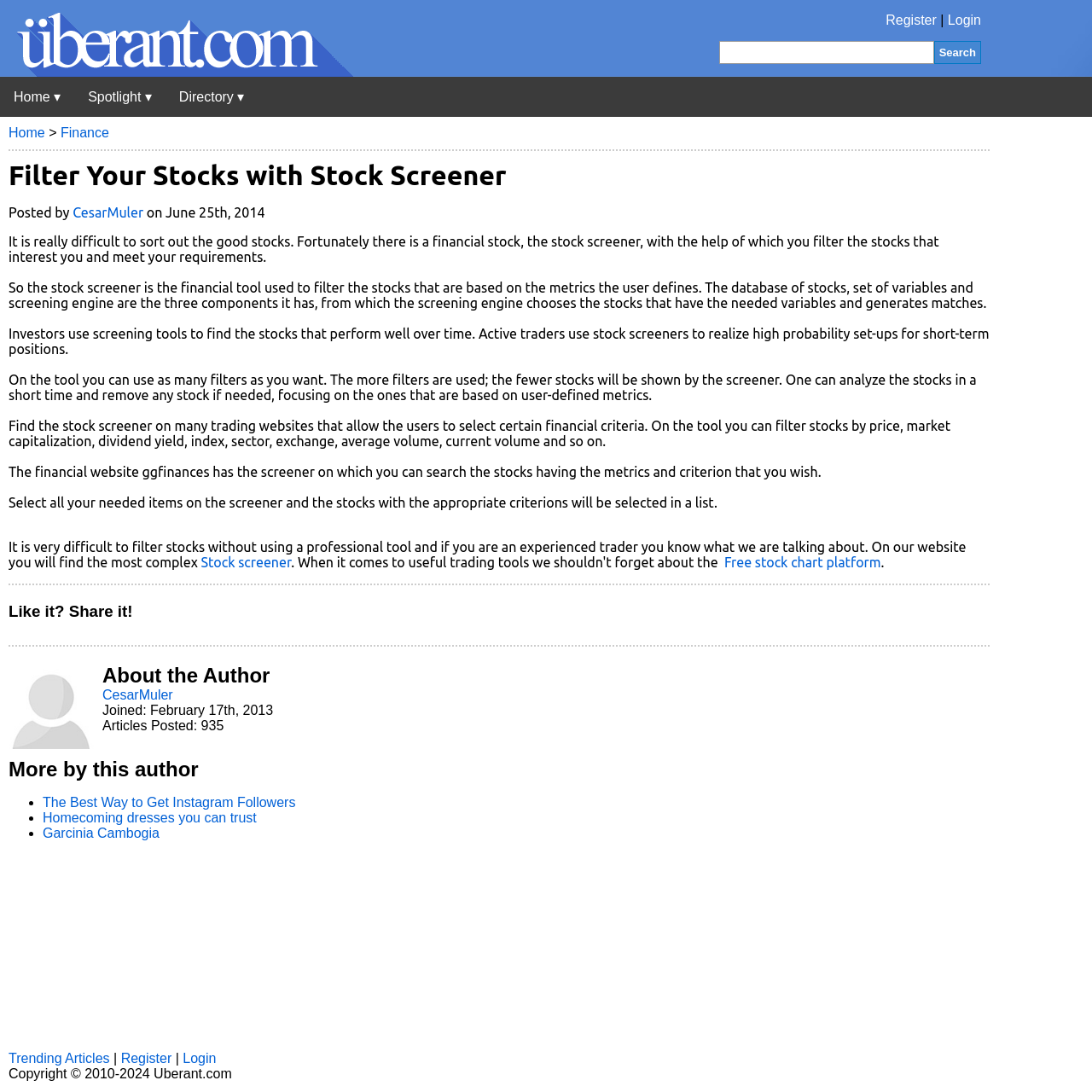How many buttons are in the top navigation bar?
Using the image, provide a detailed and thorough answer to the question.

I examined the top navigation bar and found three buttons: 'Home ▾', 'Spotlight ▾', and 'Directory ▾'.